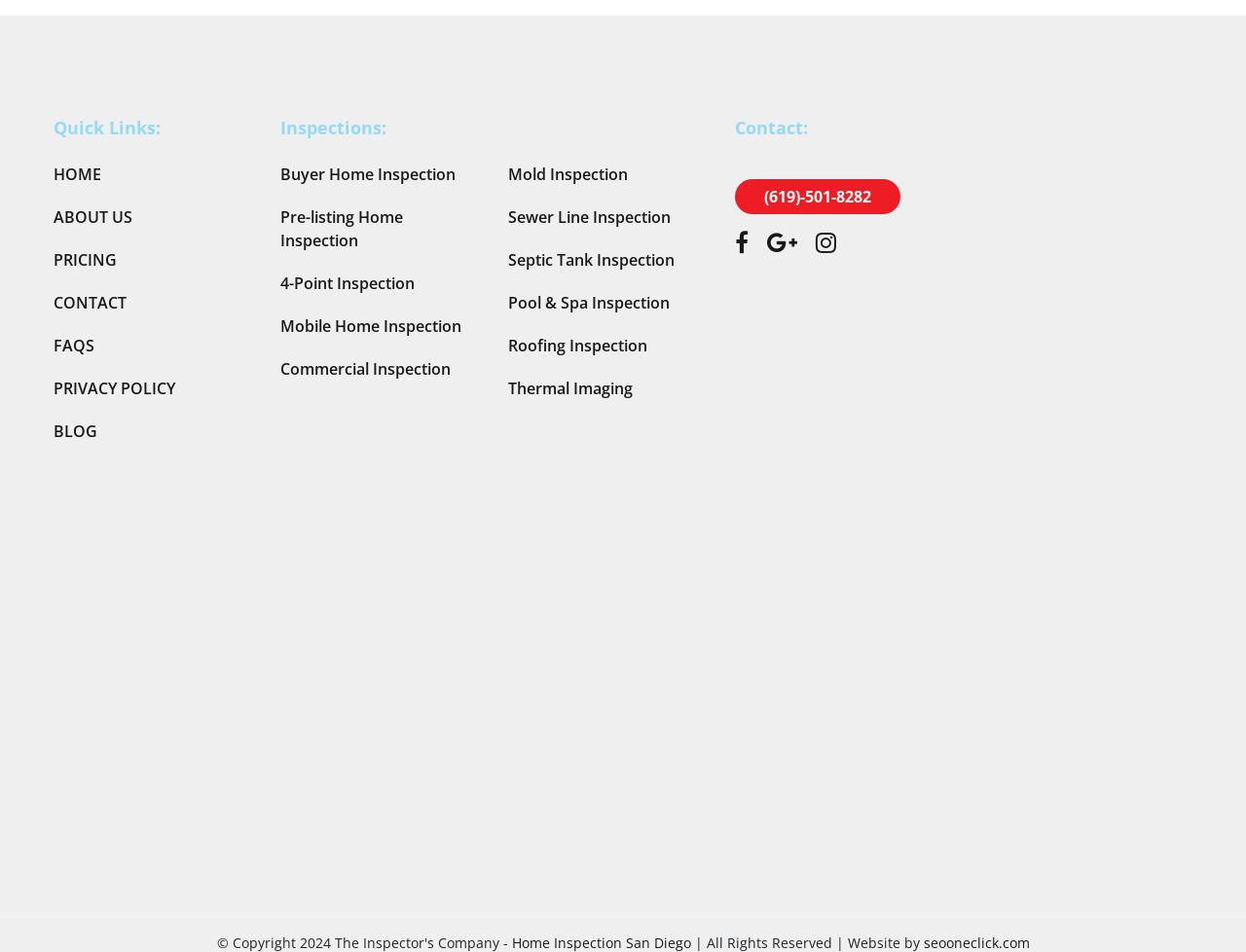Please determine the bounding box coordinates of the section I need to click to accomplish this instruction: "Subscribe to the newsletter".

None